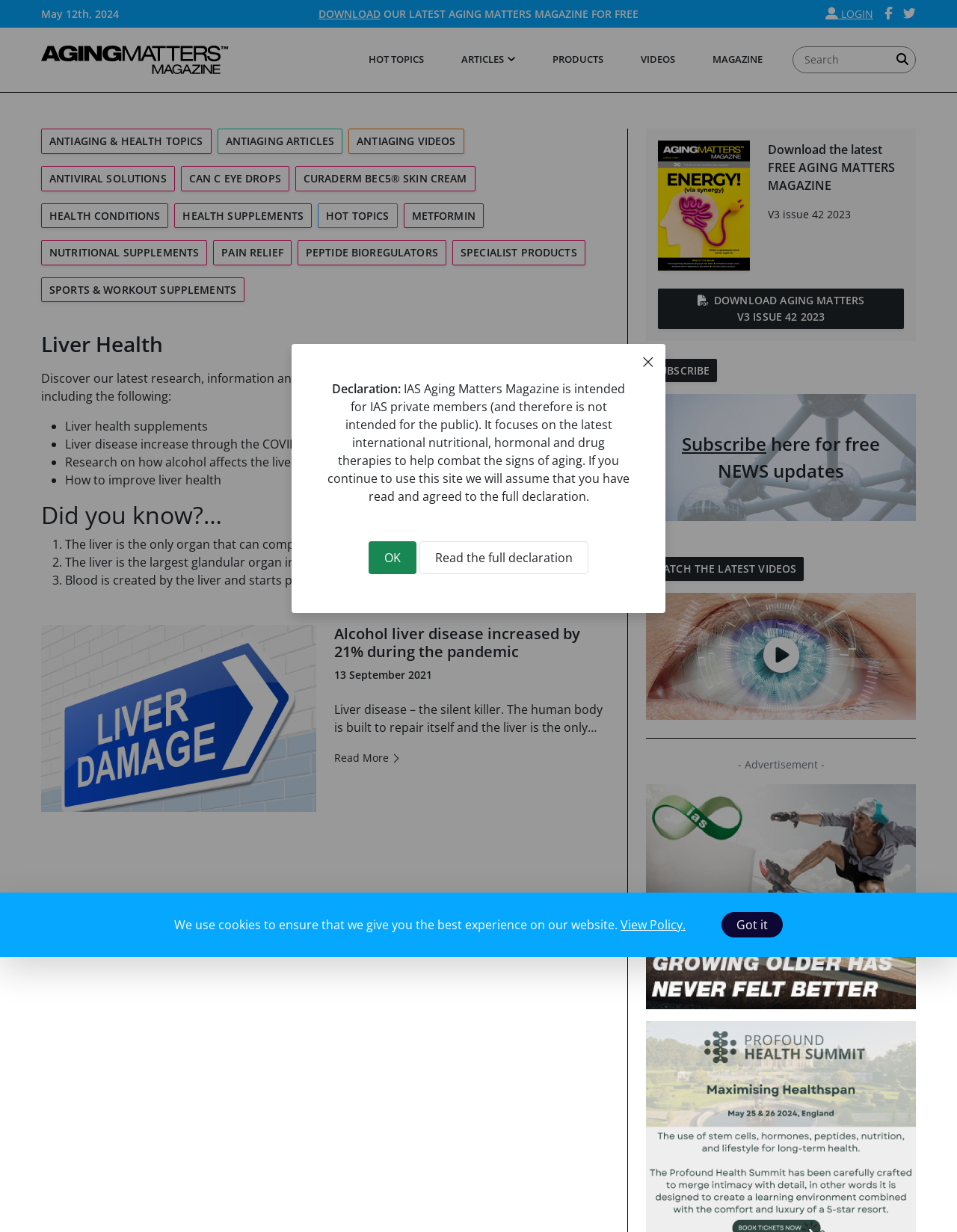Provide an in-depth caption for the contents of the webpage.

This webpage is focused on liver health and aging matters. At the top, there is a declaration statement about the website's intended audience and a button to agree to the terms. Below this, there is a section with a date, a downloadable magazine, and a login link.

The main navigation menu is located at the top, with links to hot topics, articles, products, videos, and the magazine. There is also a search bar at the top right corner.

The main content of the page is divided into sections. The first section is about liver health, with a heading and a list of topics related to liver health, including liver health supplements, liver disease, and how to improve liver health.

Below this, there is a section titled "Did you know?…" with a list of interesting facts about the liver. The next section features an article about alcohol liver disease, with an image and a heading.

On the right side of the page, there are several links and buttons, including a download link for a free magazine, a subscribe button, and a link to watch videos. There is also an advertisement section with an image.

At the bottom of the page, there is a cookie policy statement with a link to view the policy and a button to agree to the terms.

Overall, the webpage is well-organized and easy to navigate, with clear headings and concise text. The content is focused on liver health and aging matters, with a range of topics and resources available.